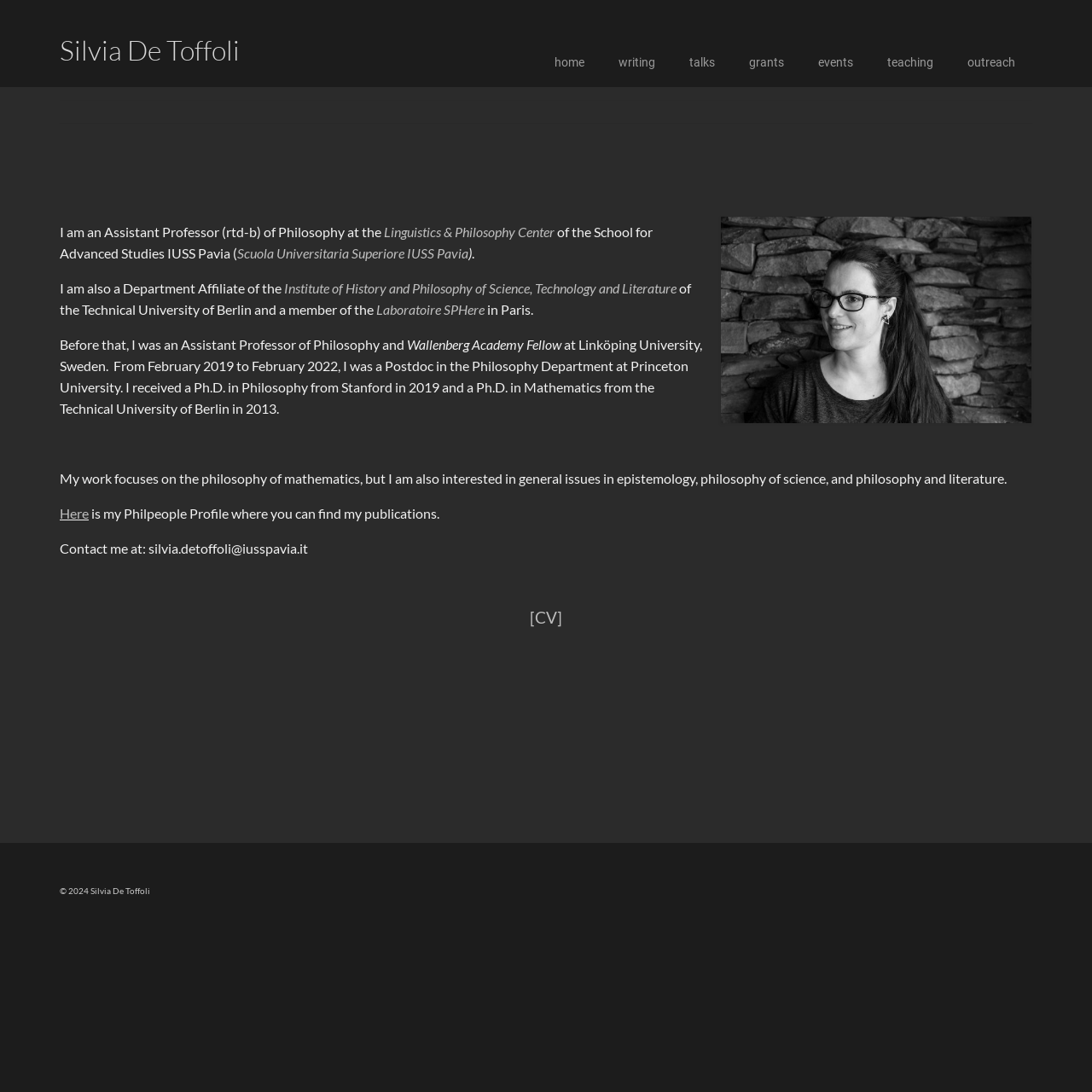Indicate the bounding box coordinates of the clickable region to achieve the following instruction: "visit the Linguistics & Philosophy Center."

[0.352, 0.205, 0.508, 0.219]